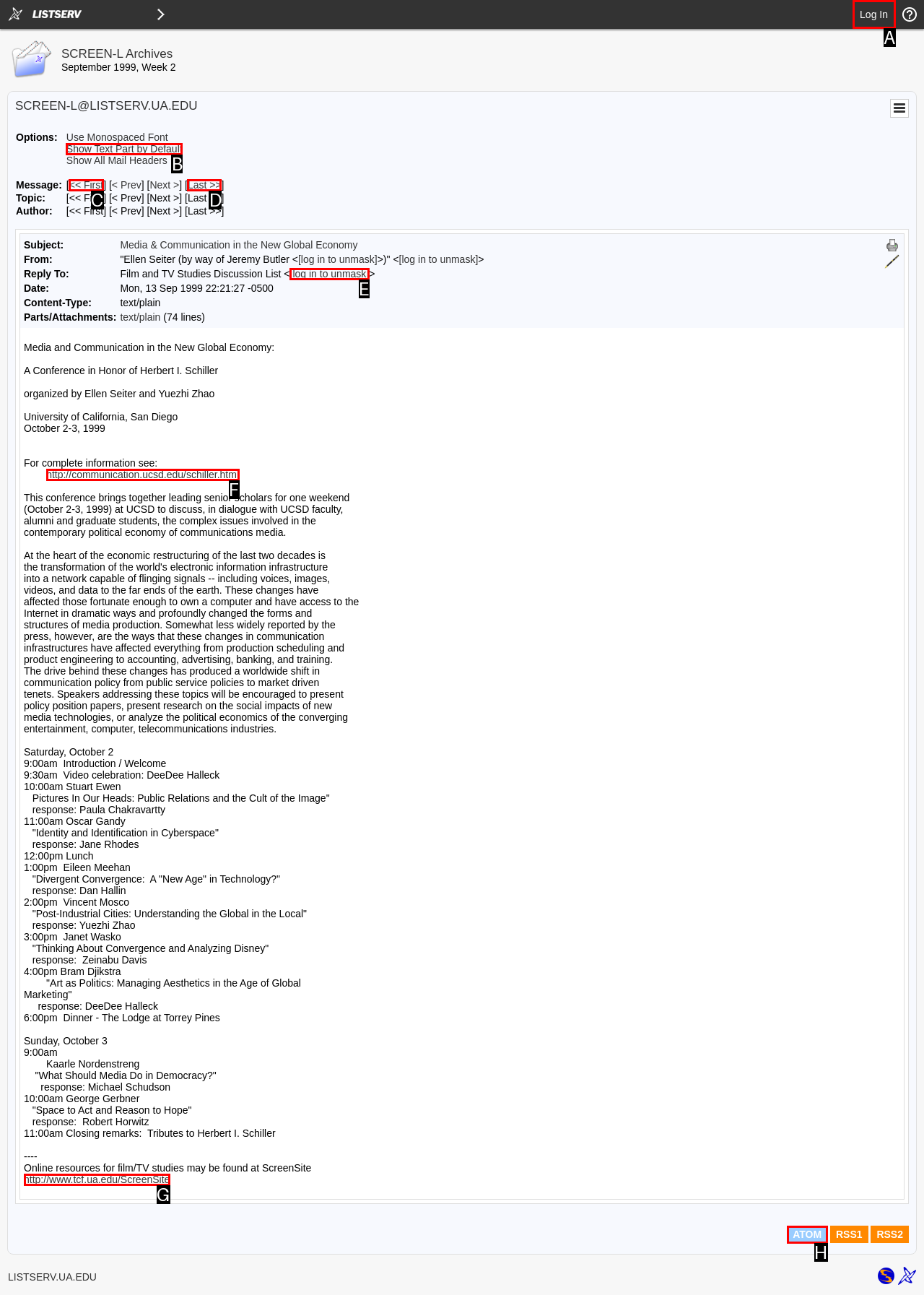From the given options, choose the one to complete the task: Click the 'Search' link
Indicate the letter of the correct option.

None